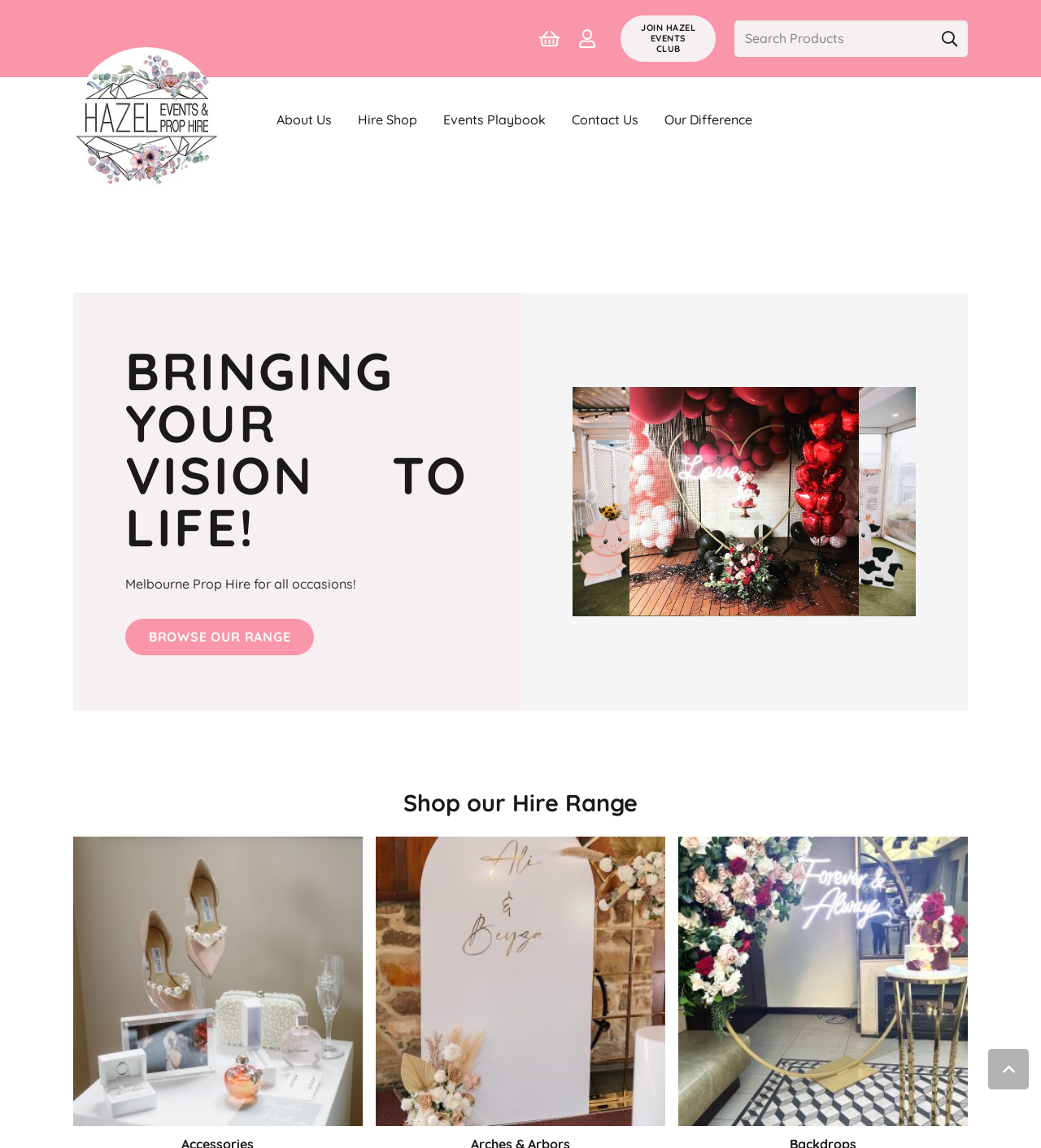Given the element description: "Browse our Range", predict the bounding box coordinates of the UI element it refers to, using four float numbers between 0 and 1, i.e., [left, top, right, bottom].

[0.12, 0.539, 0.302, 0.571]